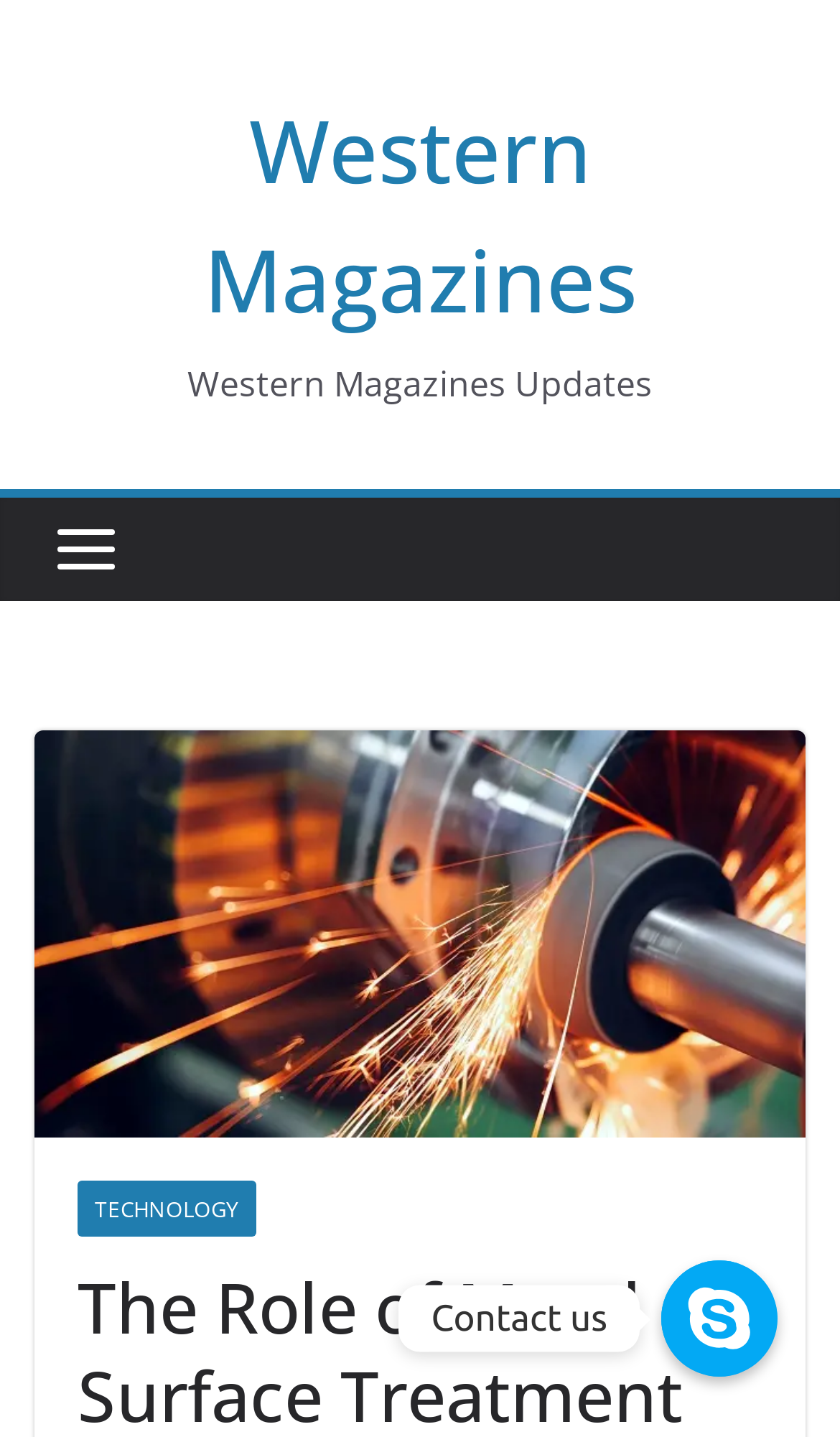Give an in-depth explanation of the webpage layout and content.

The webpage is about the role of metal surface treatment companies in ensuring product durability. At the top, there is a heading that reads "Western Magazines" and a link with the same text, positioned slightly to the right of the heading. Below the heading, there is a static text "Western Magazines Updates". 

To the right of the heading, there is an image. Below the image, there is a link labeled "TECHNOLOGY" positioned near the bottom of the page. 

At the bottom right corner of the page, there is a link to "Skype" accompanied by an image, and a static text "Contact us" positioned to the left of the Skype link.